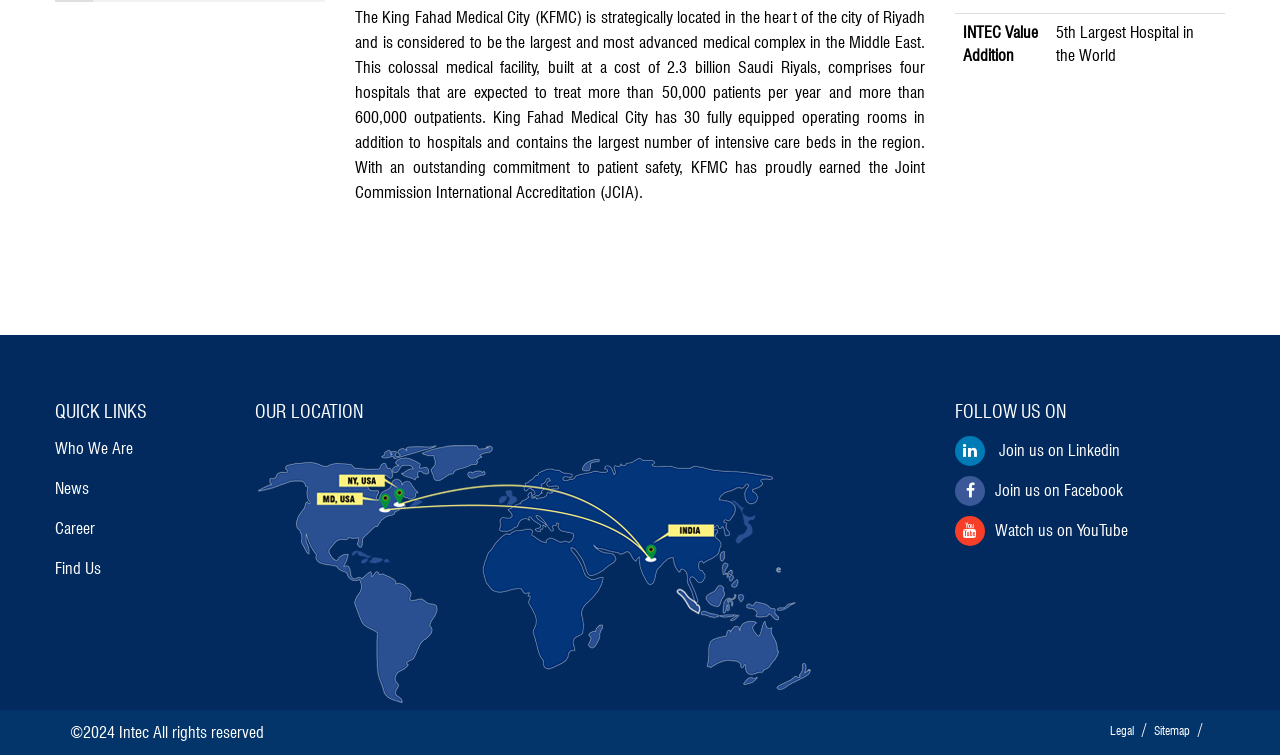Locate the bounding box of the UI element with the following description: "Refresh".

None